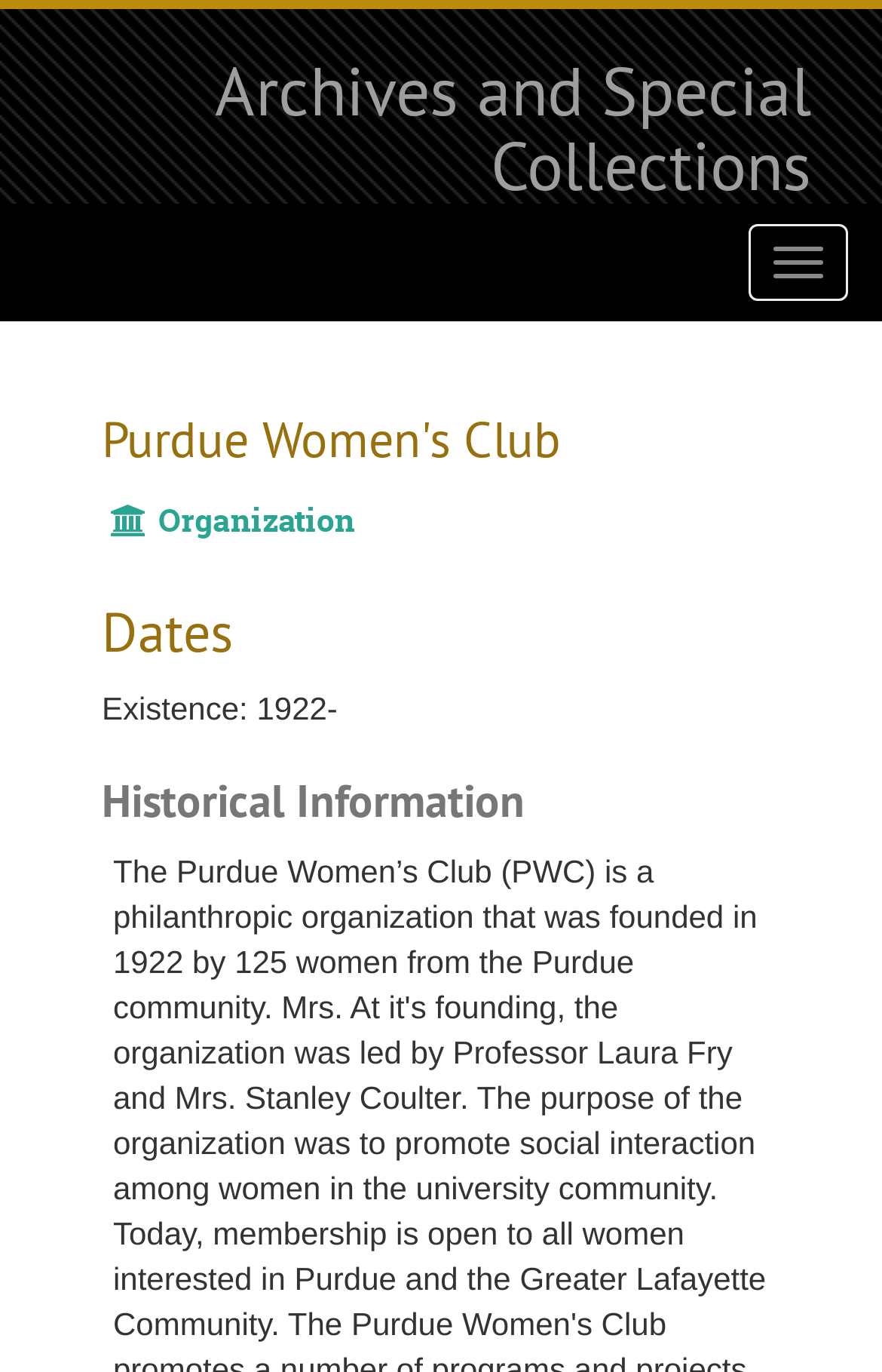Identify the bounding box for the UI element described as: "Archives and Special Collections". The coordinates should be four float numbers between 0 and 1, i.e., [left, top, right, bottom].

[0.244, 0.035, 0.921, 0.152]